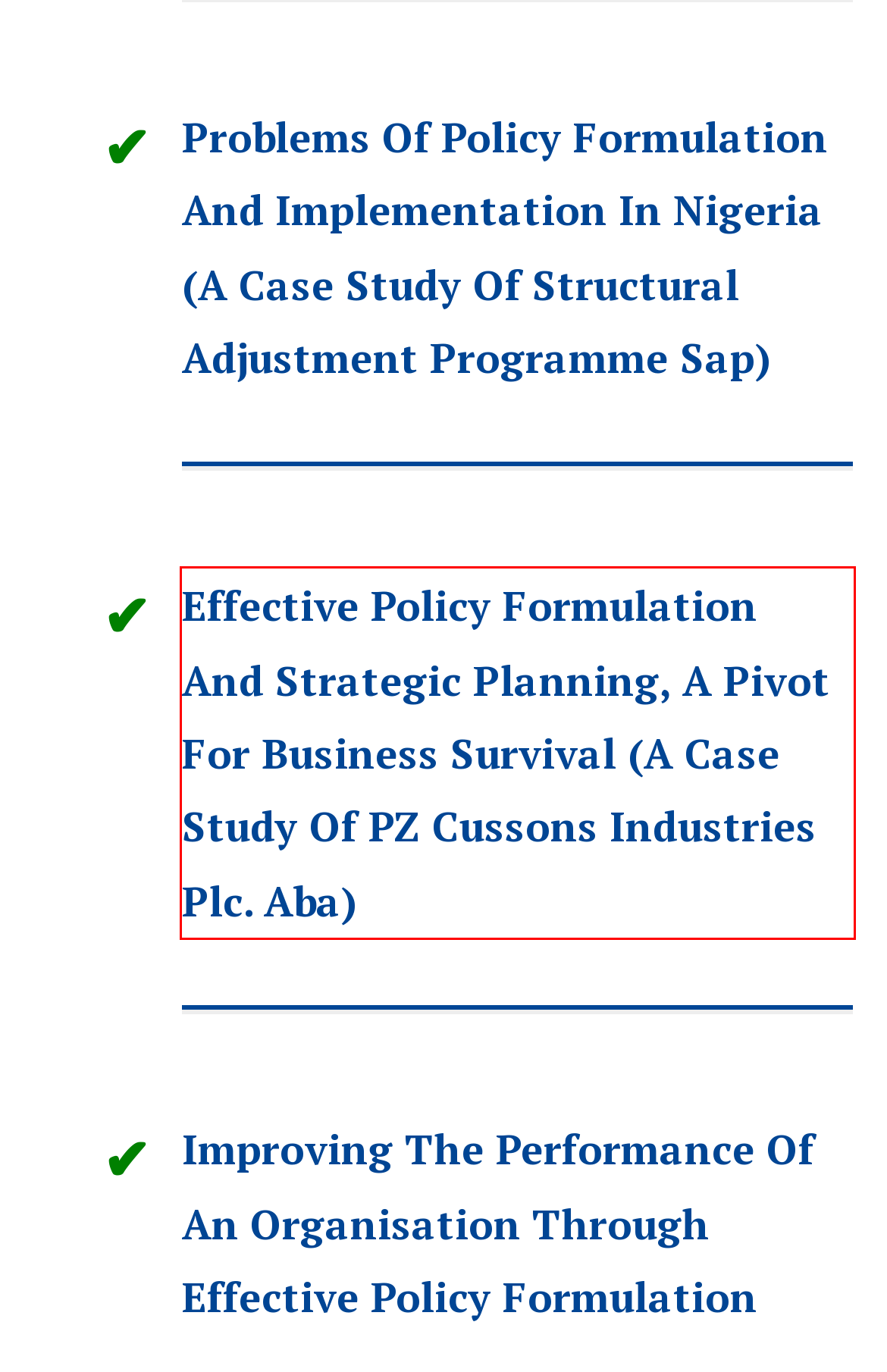Within the screenshot of a webpage, identify the red bounding box and perform OCR to capture the text content it contains.

Effective Policy Formulation And Strategic Planning, A Pivot For Business Survival (A Case Study Of PZ Cussons Industries Plc. Aba)